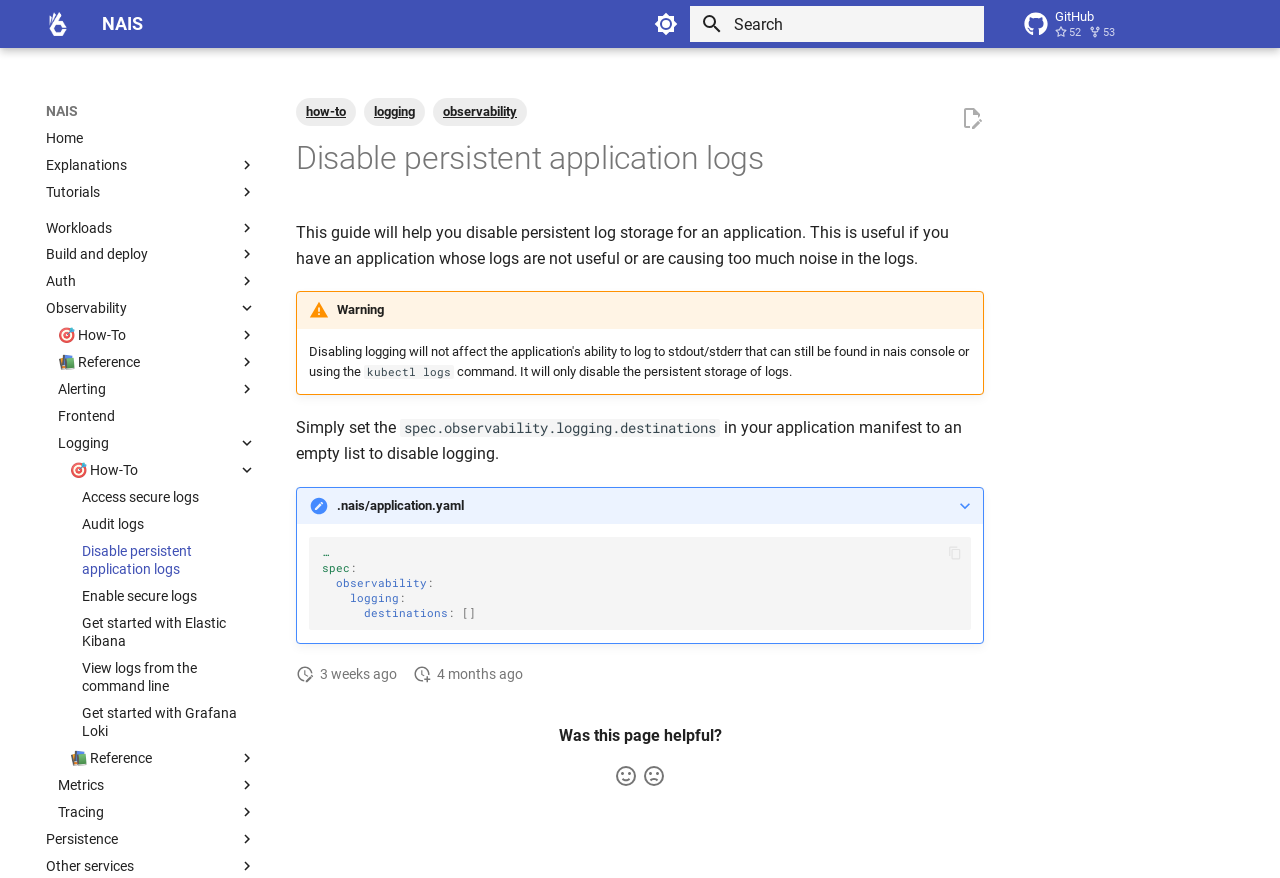Extract the main heading text from the webpage.

Disable persistent application logs¶